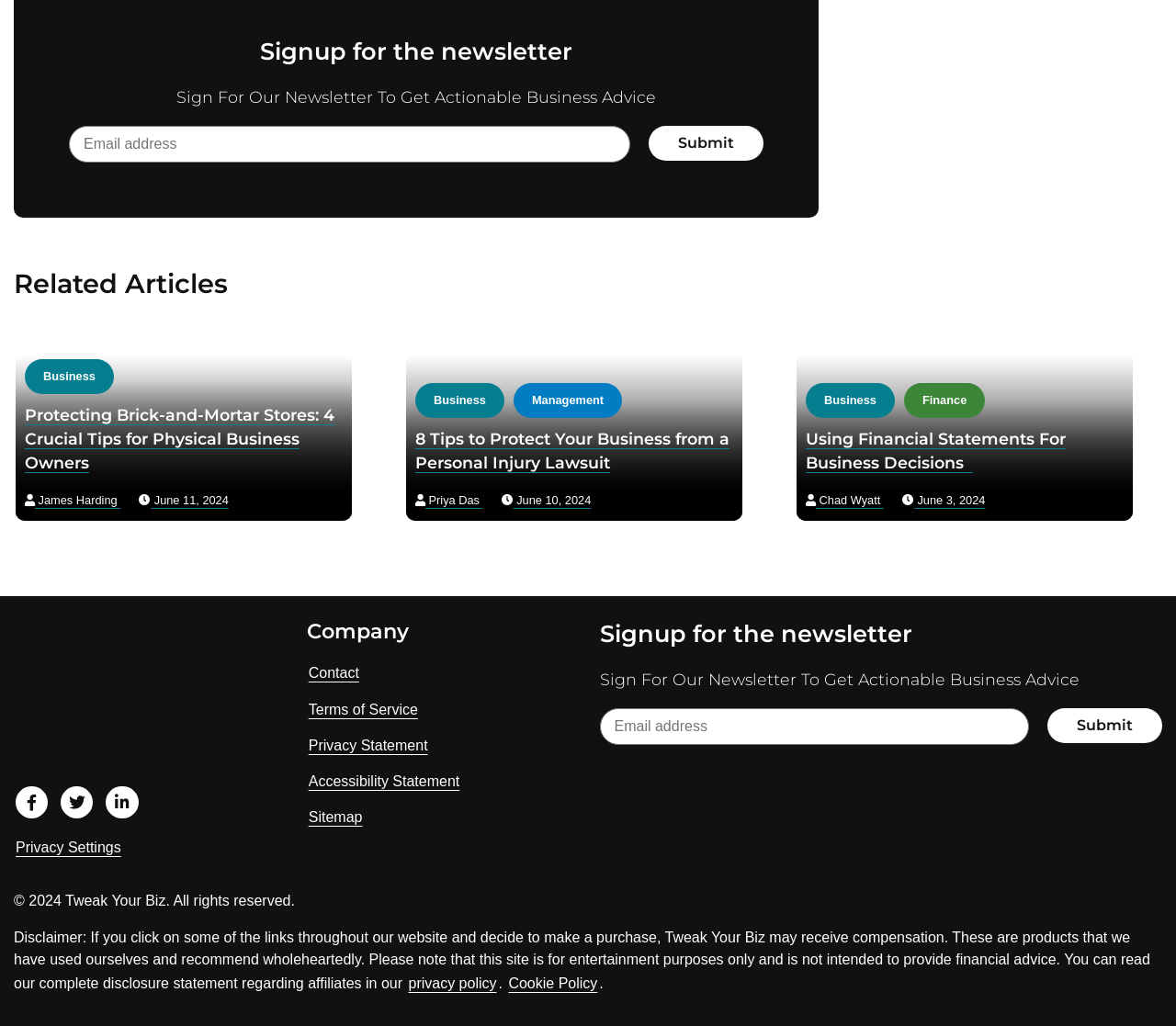Please identify the coordinates of the bounding box that should be clicked to fulfill this instruction: "Submit".

[0.552, 0.122, 0.649, 0.156]